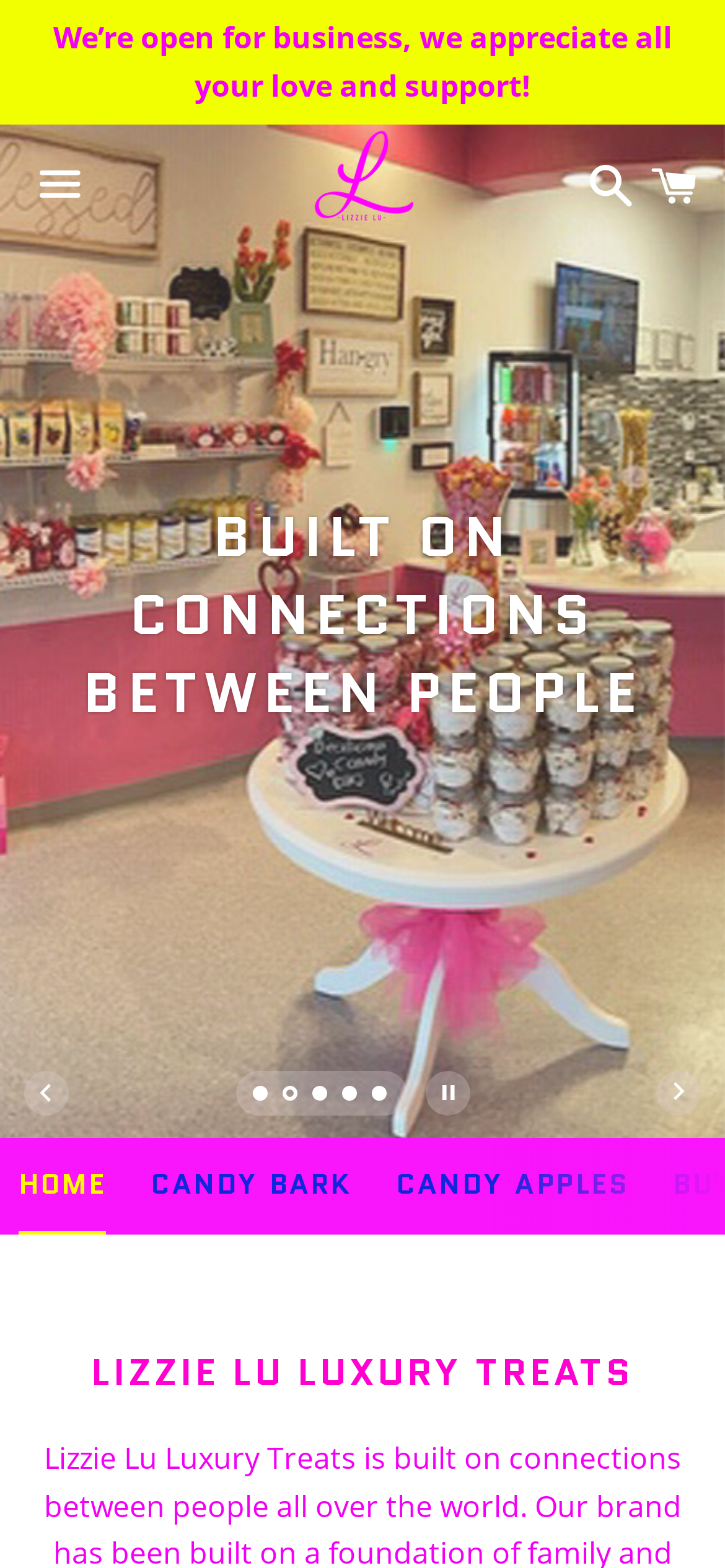Please find the bounding box coordinates of the clickable region needed to complete the following instruction: "Click the Menu button". The bounding box coordinates must consist of four float numbers between 0 and 1, i.e., [left, top, right, bottom].

[0.026, 0.081, 0.141, 0.155]